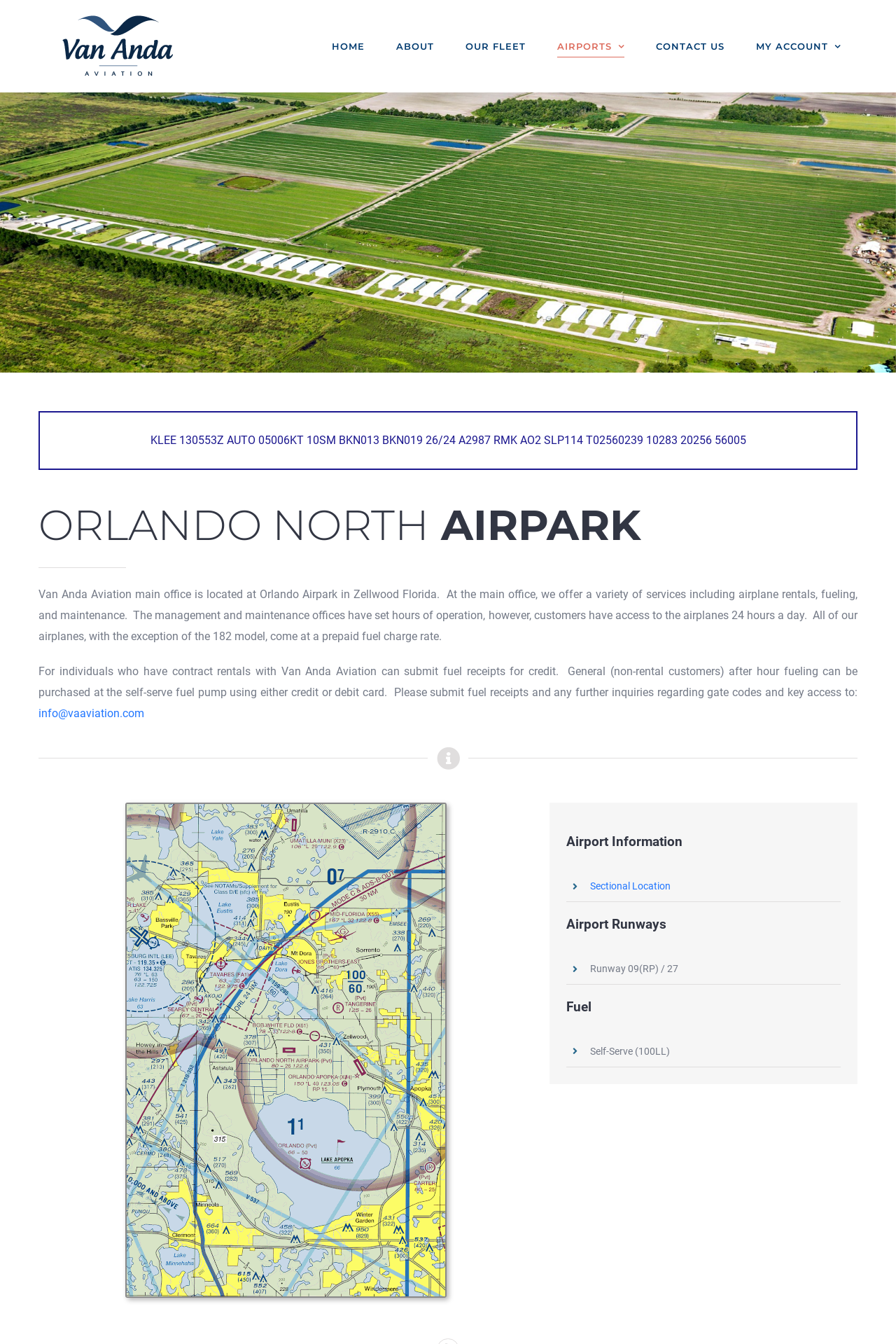How can general customers fuel their airplanes after hours? Observe the screenshot and provide a one-word or short phrase answer.

At the self-serve fuel pump